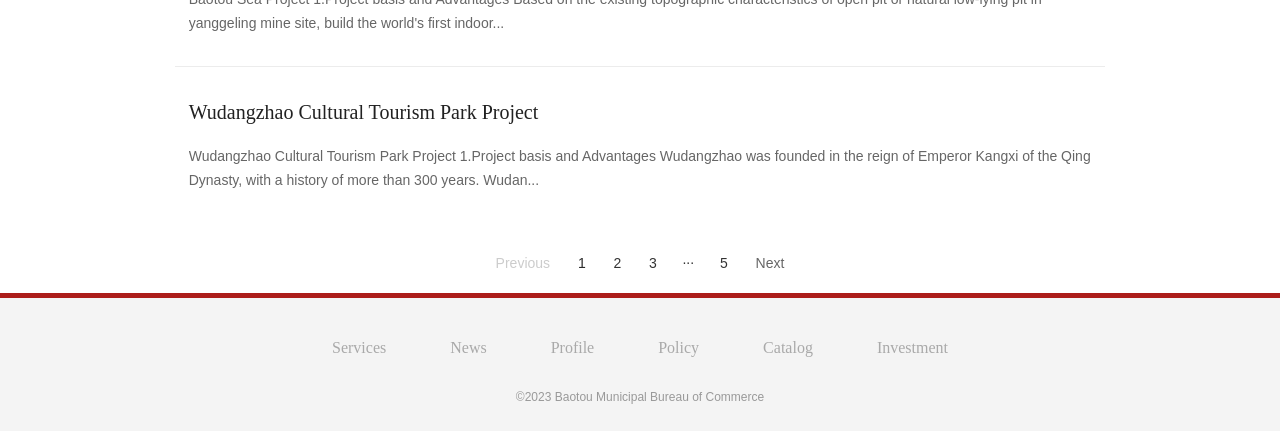Use one word or a short phrase to answer the question provided: 
Is the 'Previous' button enabled?

No